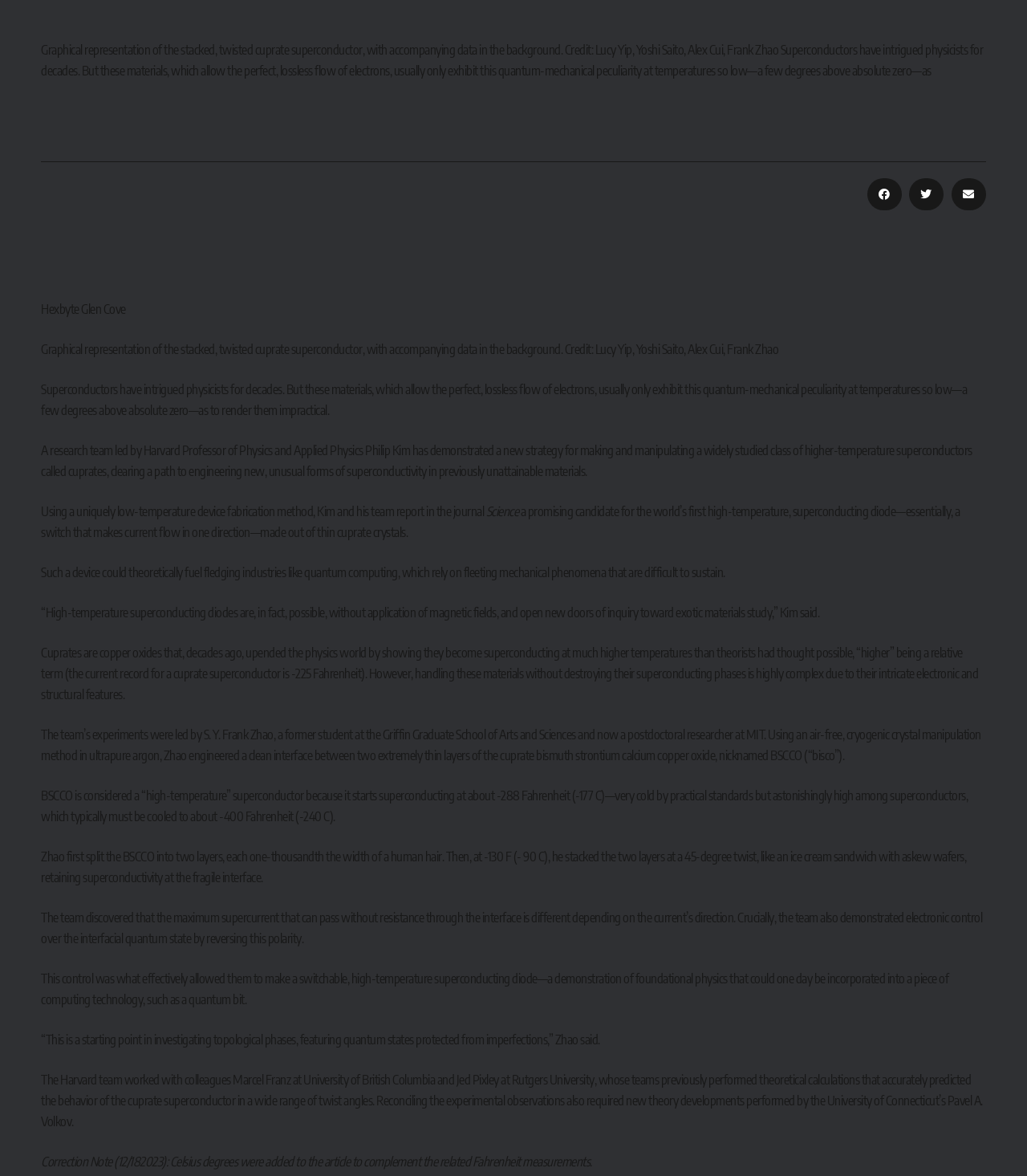Please specify the bounding box coordinates of the region to click in order to perform the following instruction: "Read the report in the journal Science".

[0.386, 0.428, 0.505, 0.442]